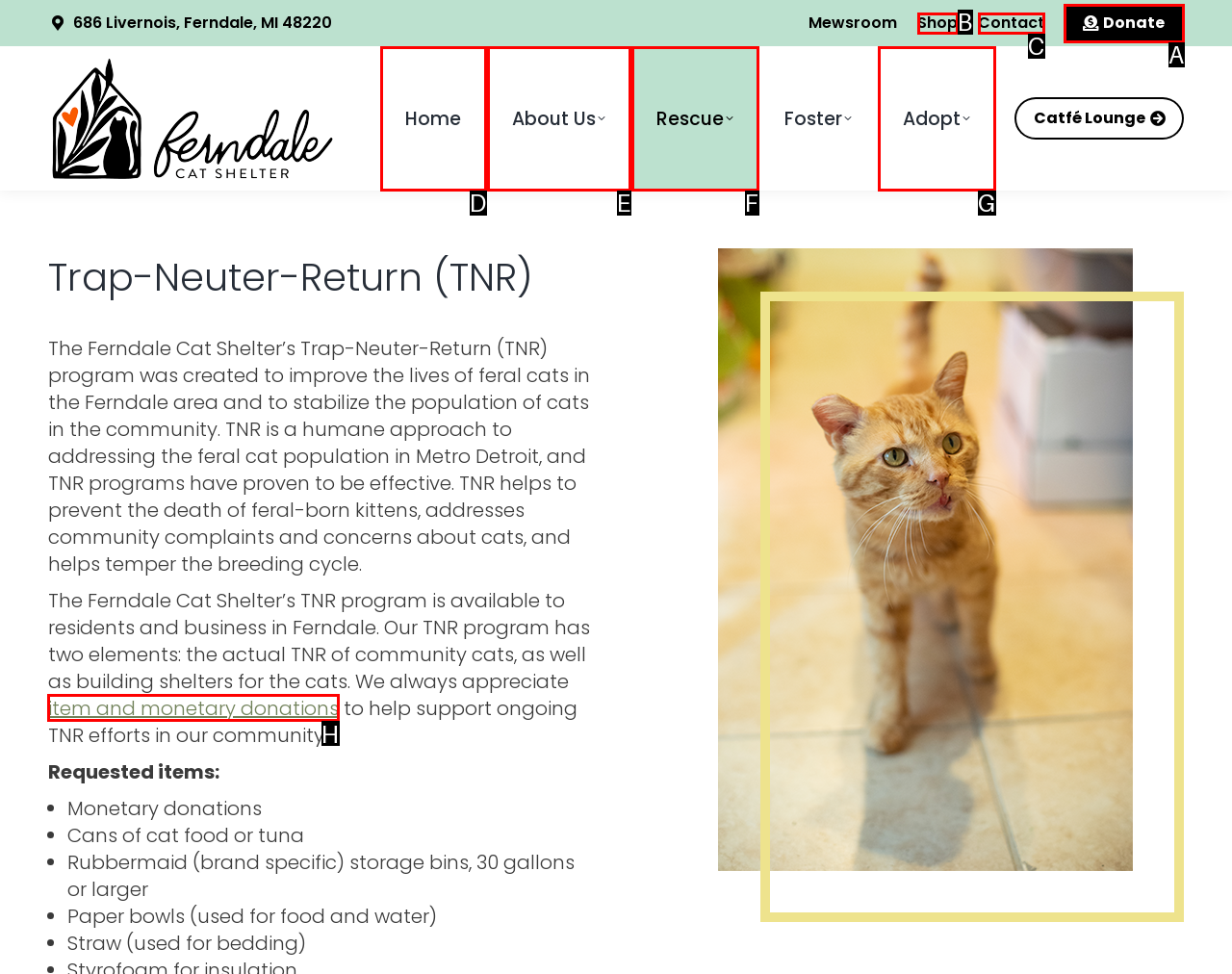Select the letter of the option that should be clicked to achieve the specified task: Click on Volunteers. Respond with just the letter.

None